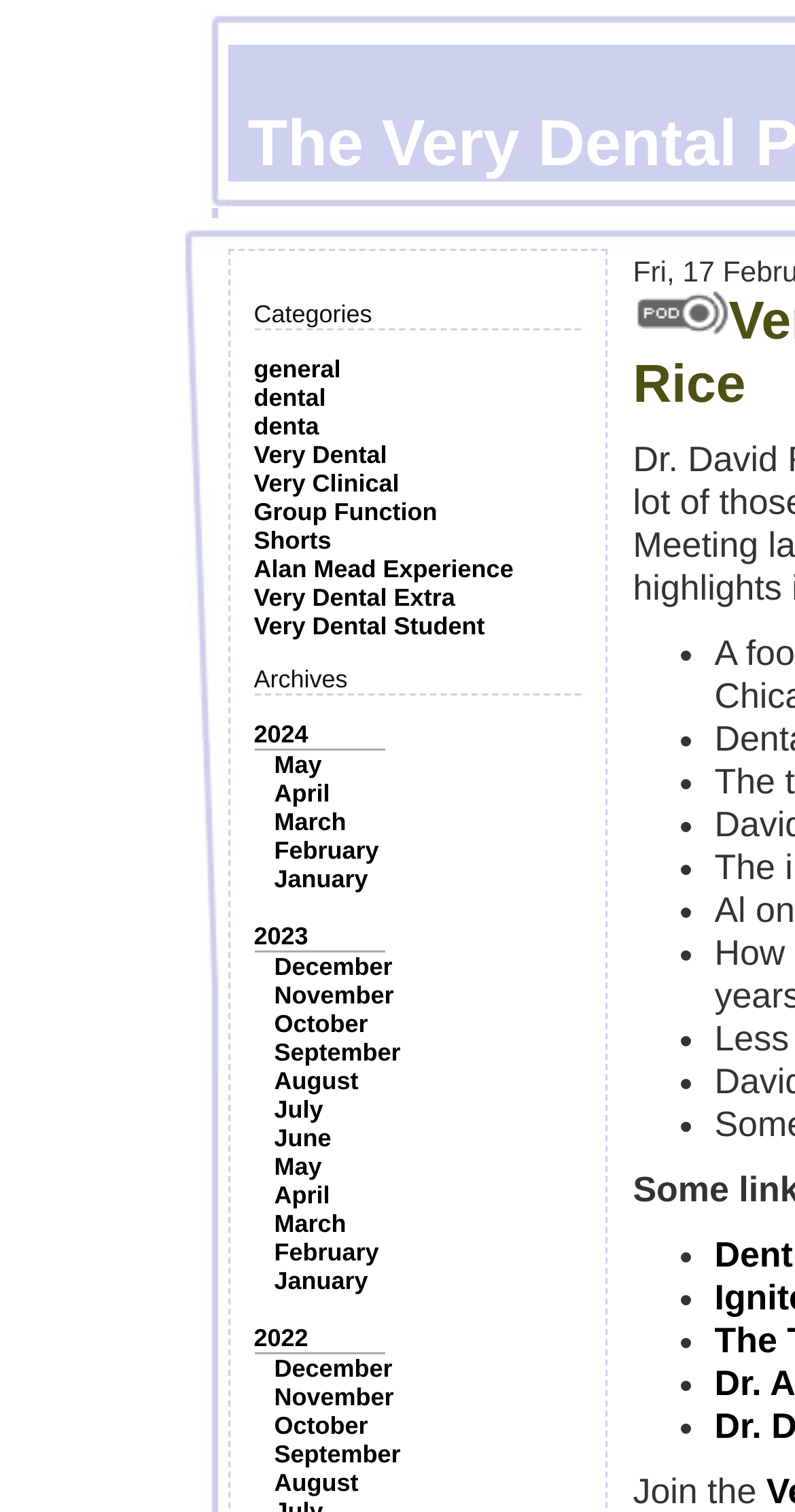Please identify the bounding box coordinates of the region to click in order to complete the given instruction: "Browse the archives of 2024". The coordinates should be four float numbers between 0 and 1, i.e., [left, top, right, bottom].

[0.319, 0.476, 0.388, 0.495]